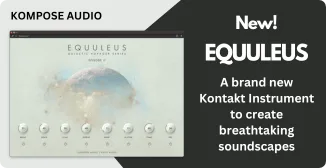What is the purpose of EQUULEUS?
Examine the screenshot and reply with a single word or phrase.

Create breathtaking soundscapes